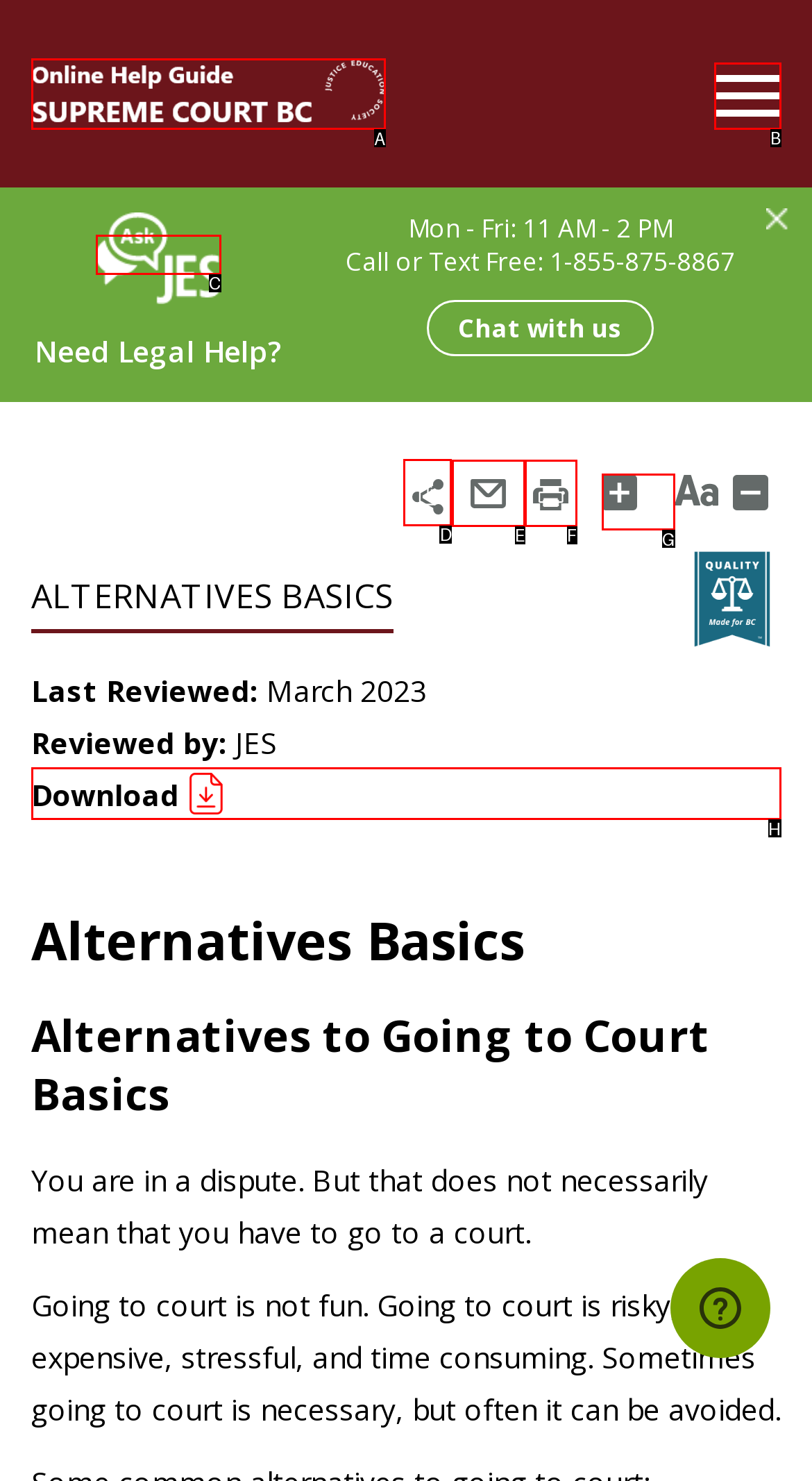Determine which UI element I need to click to achieve the following task: Share the content Provide your answer as the letter of the selected option.

D